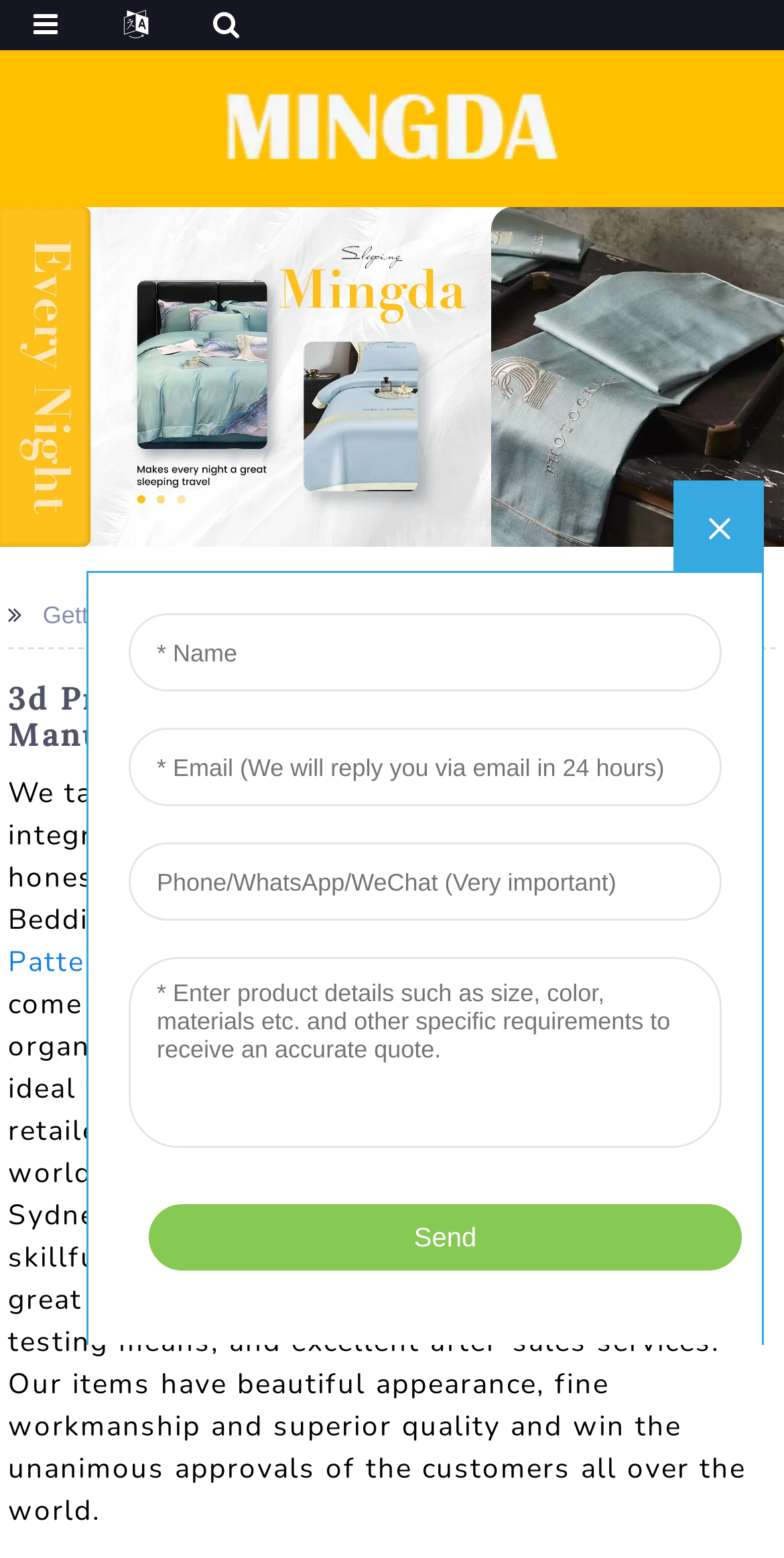Identify the bounding box coordinates for the UI element described as follows: Patterned Towel. Use the format (top-left x, top-left y, bottom-right x, bottom-right y) and ensure all values are floating point numbers between 0 and 1.

[0.01, 0.605, 0.313, 0.629]